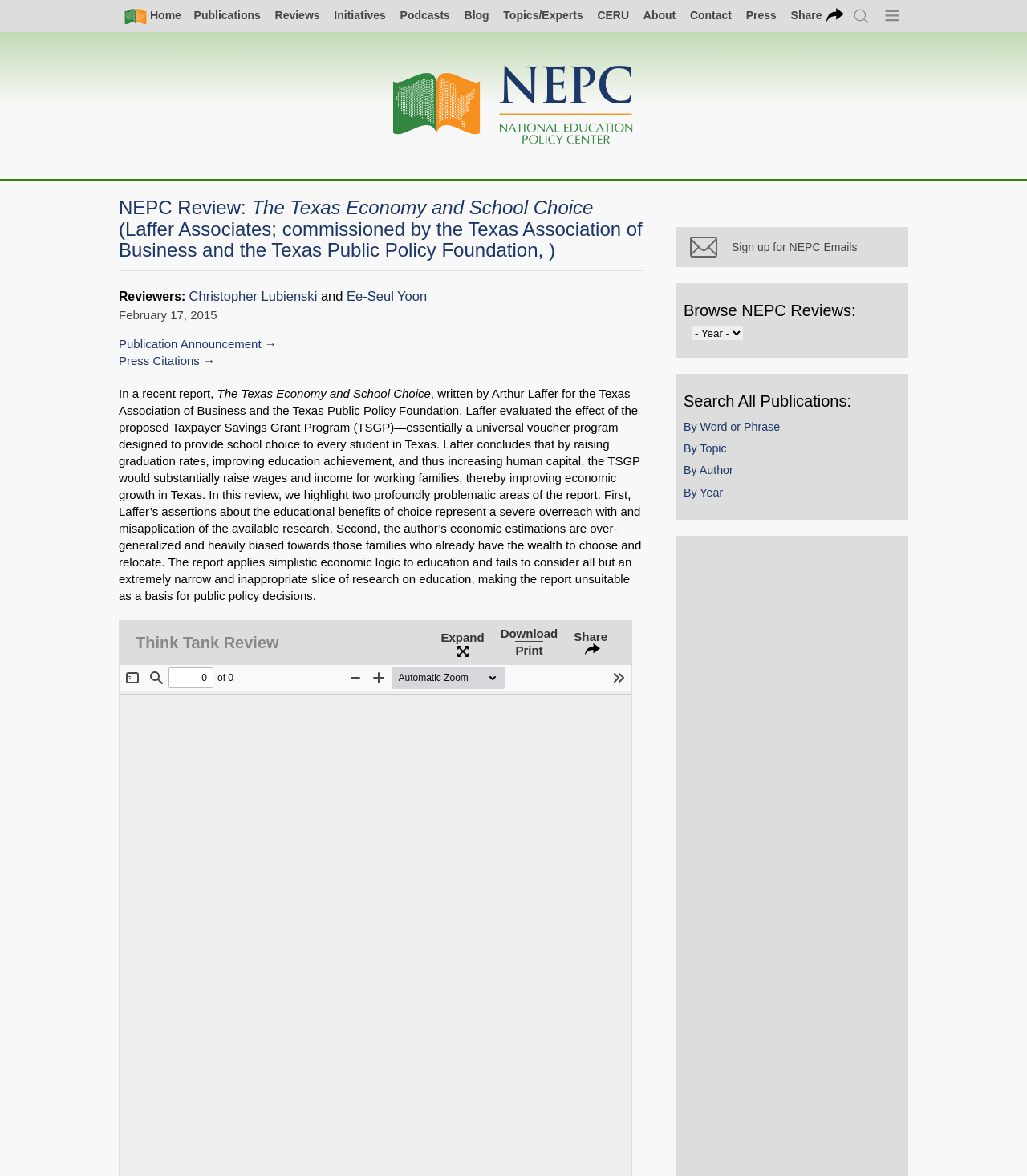Please specify the bounding box coordinates of the area that should be clicked to accomplish the following instruction: "Share on LinkedIn". The coordinates should consist of four float numbers between 0 and 1, i.e., [left, top, right, bottom].

[0.383, 0.37, 0.617, 0.405]